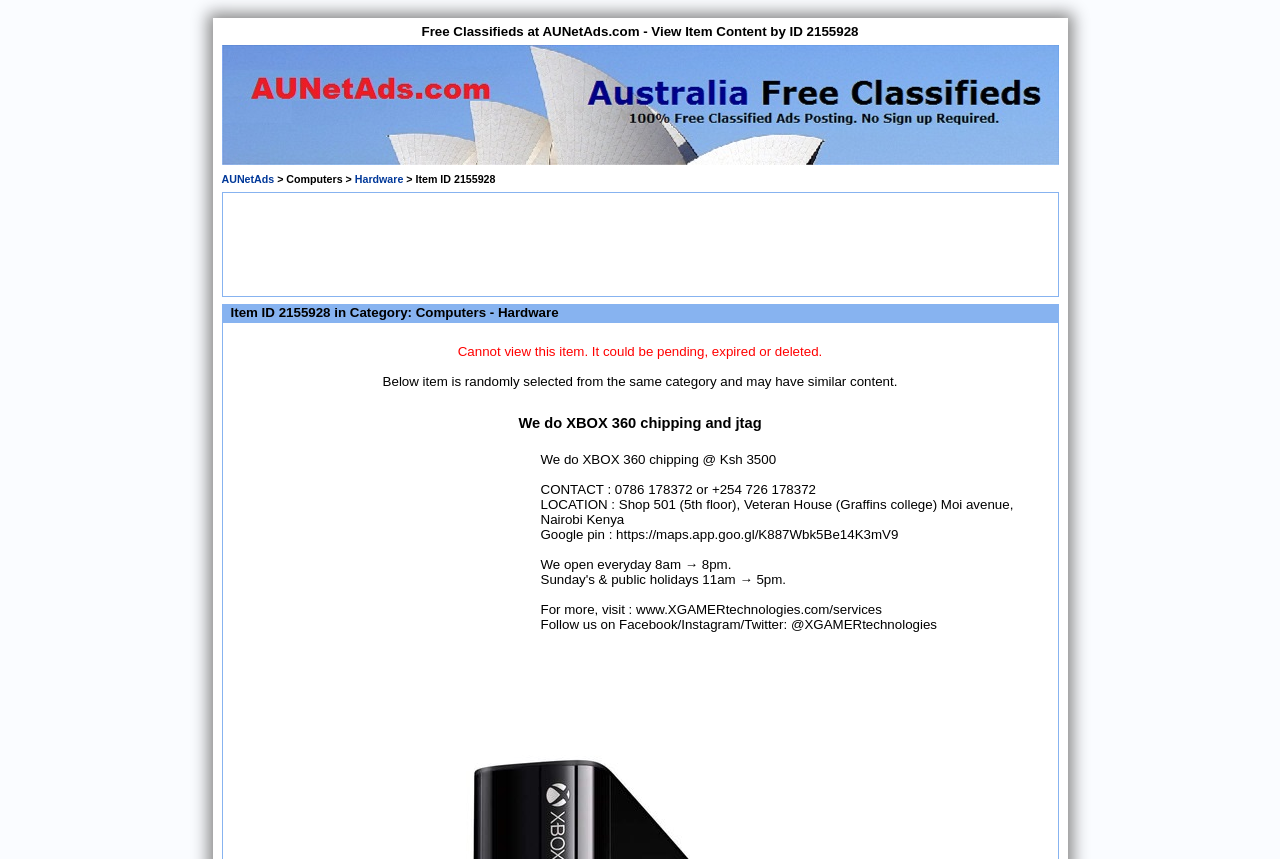Extract the text of the main heading from the webpage.

Free Classifieds at AUNetAds.com - View Item Content by ID 2155928